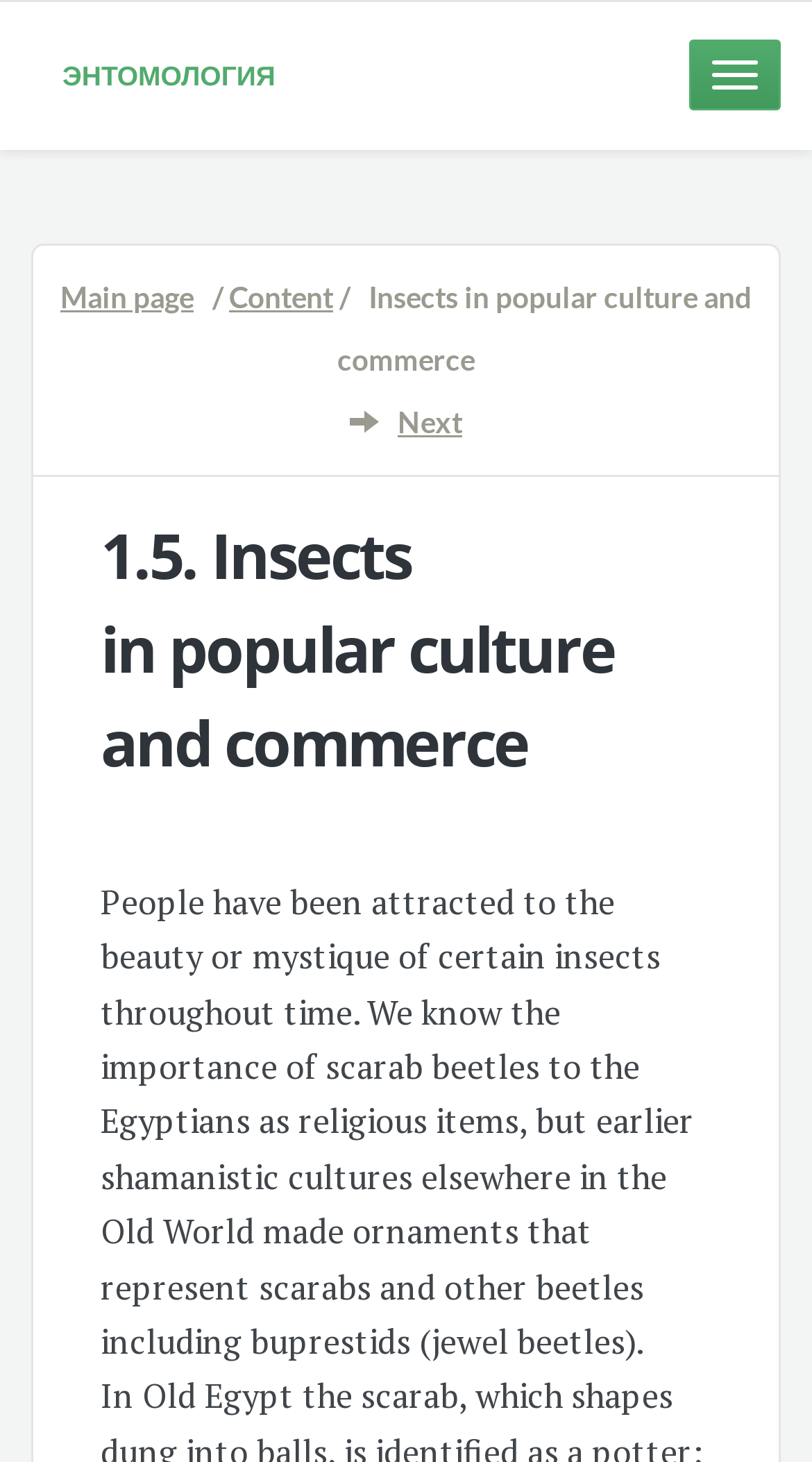Provide a one-word or one-phrase answer to the question:
How many links are in the main navigation?

4